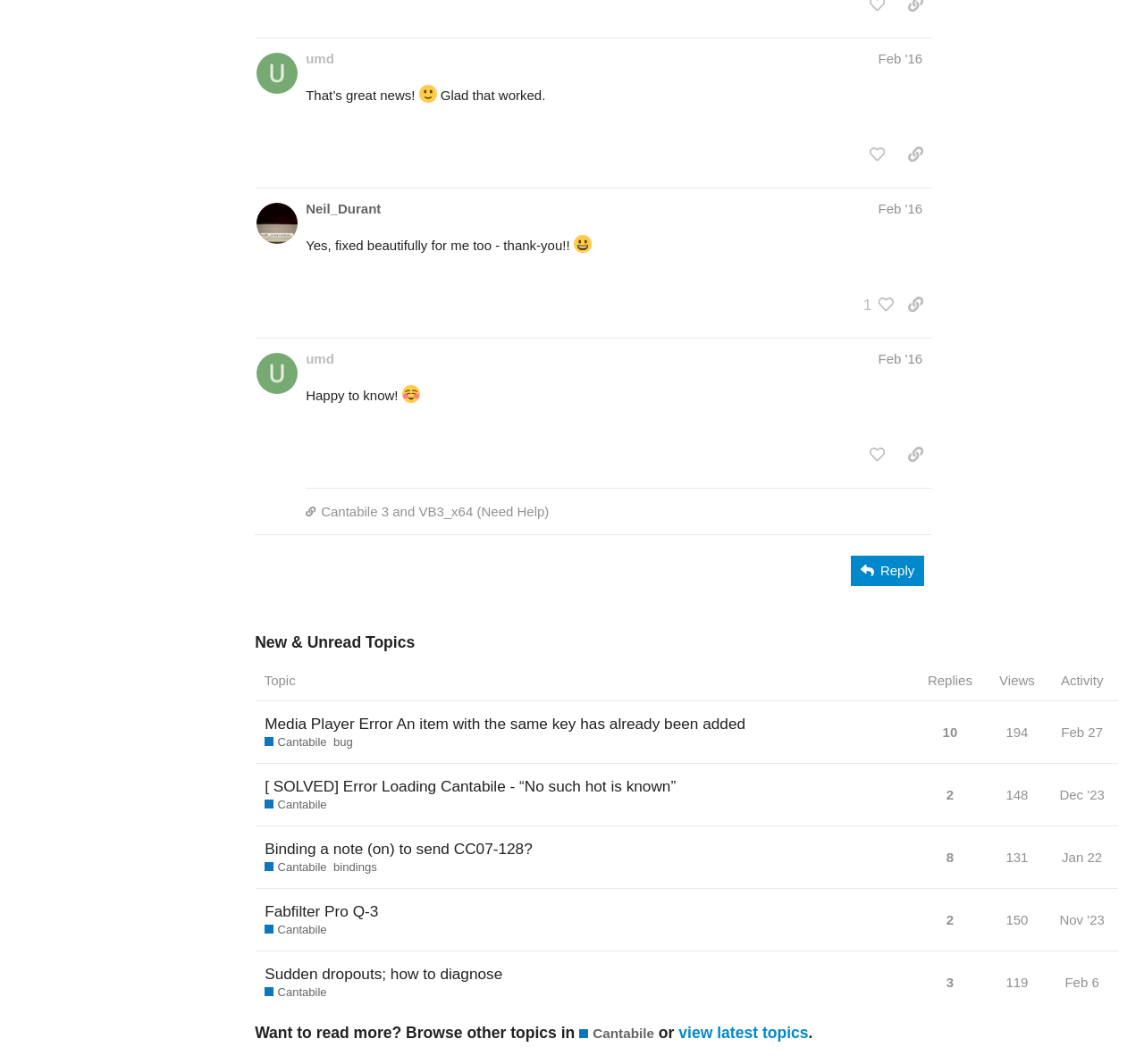Given the webpage screenshot and the description, determine the bounding box coordinates (top-left x, top-left y, bottom-right x, bottom-right y) that define the location of the UI element matching this description: Import Product

None